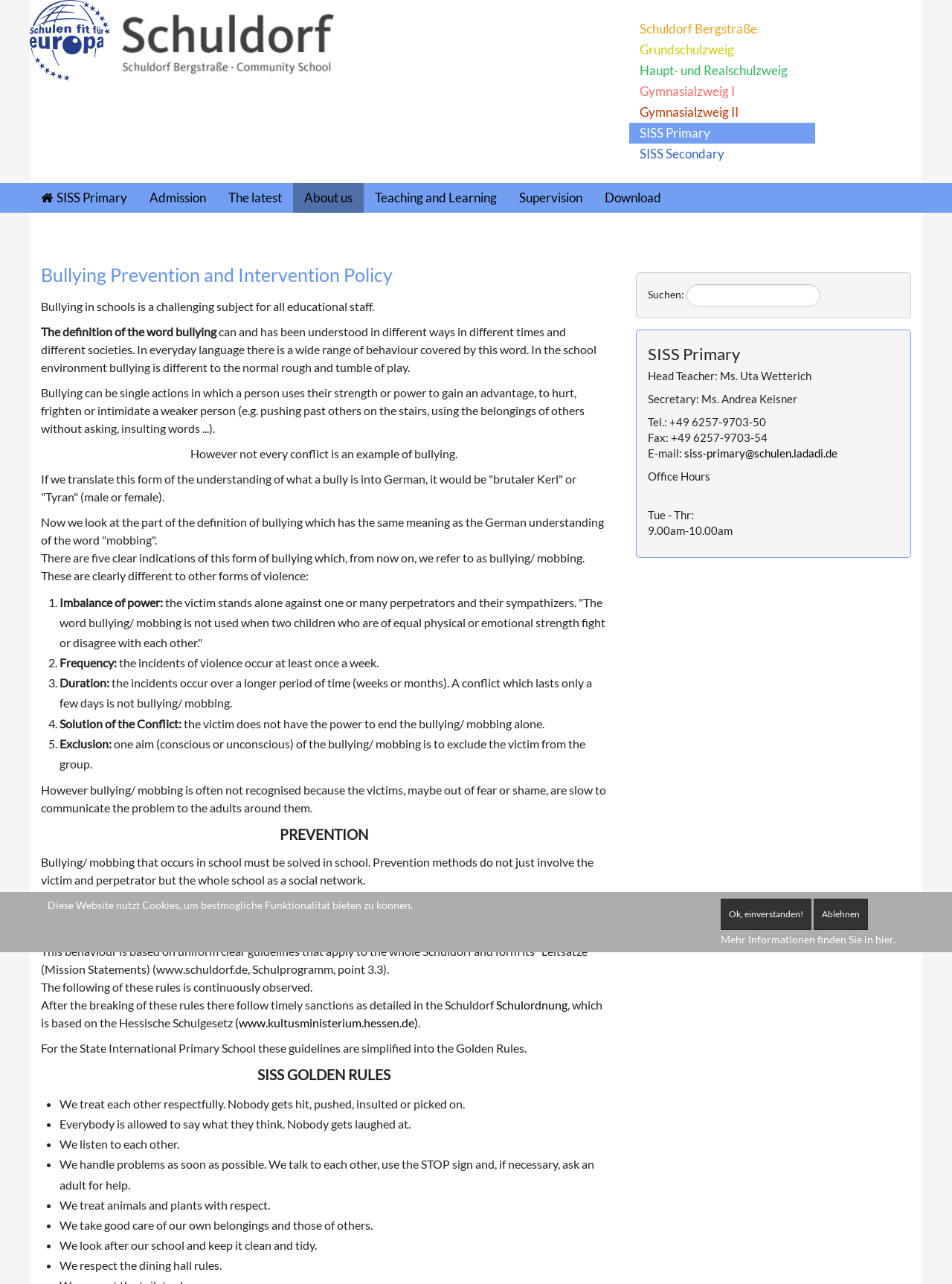Determine the bounding box of the UI component based on this description: "Teaching and Learning". The bounding box coordinates should be four float values between 0 and 1, i.e., [left, top, right, bottom].

[0.382, 0.143, 0.534, 0.166]